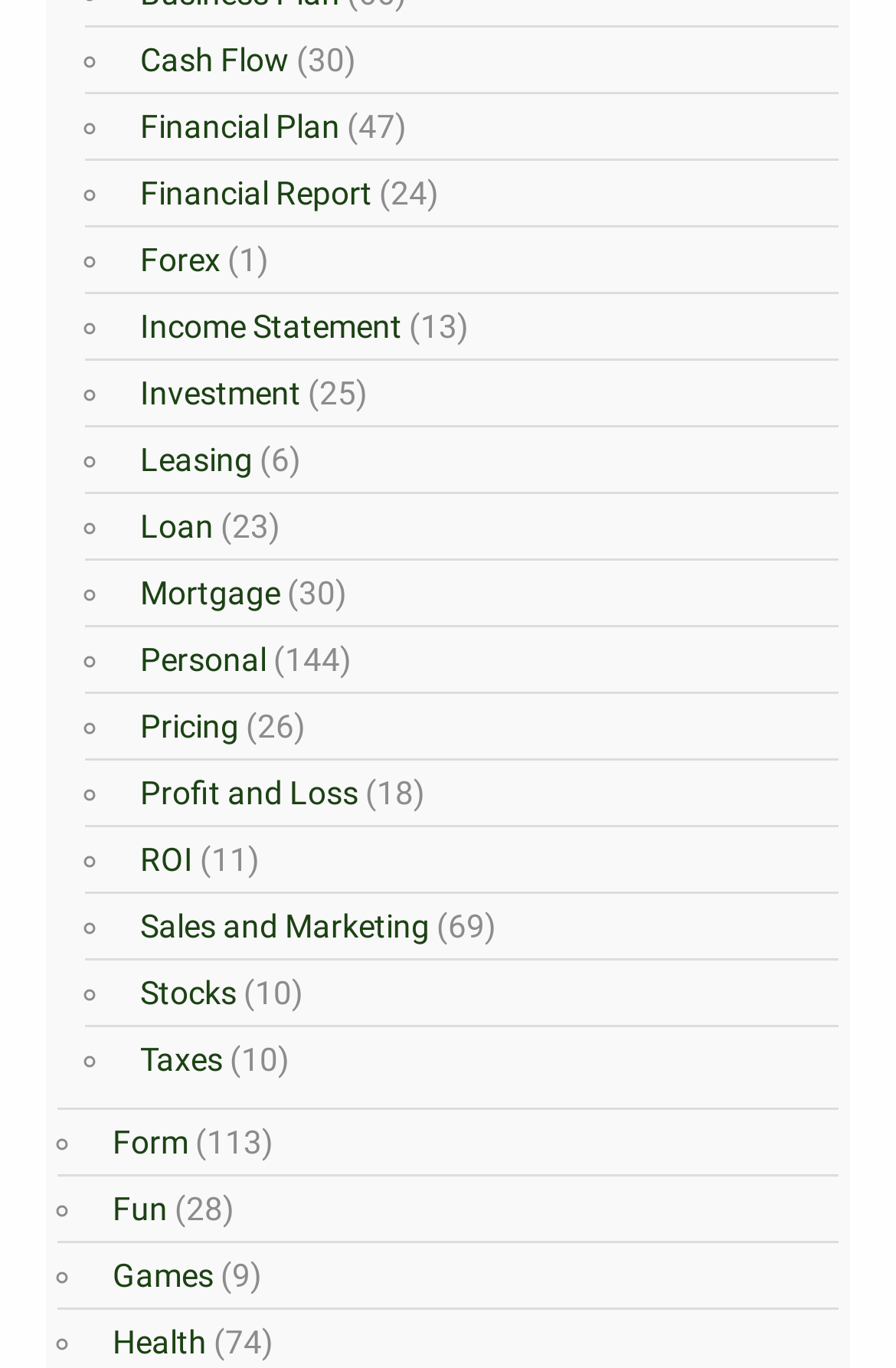What type of links are listed on this webpage?
Using the visual information, respond with a single word or phrase.

Financial links